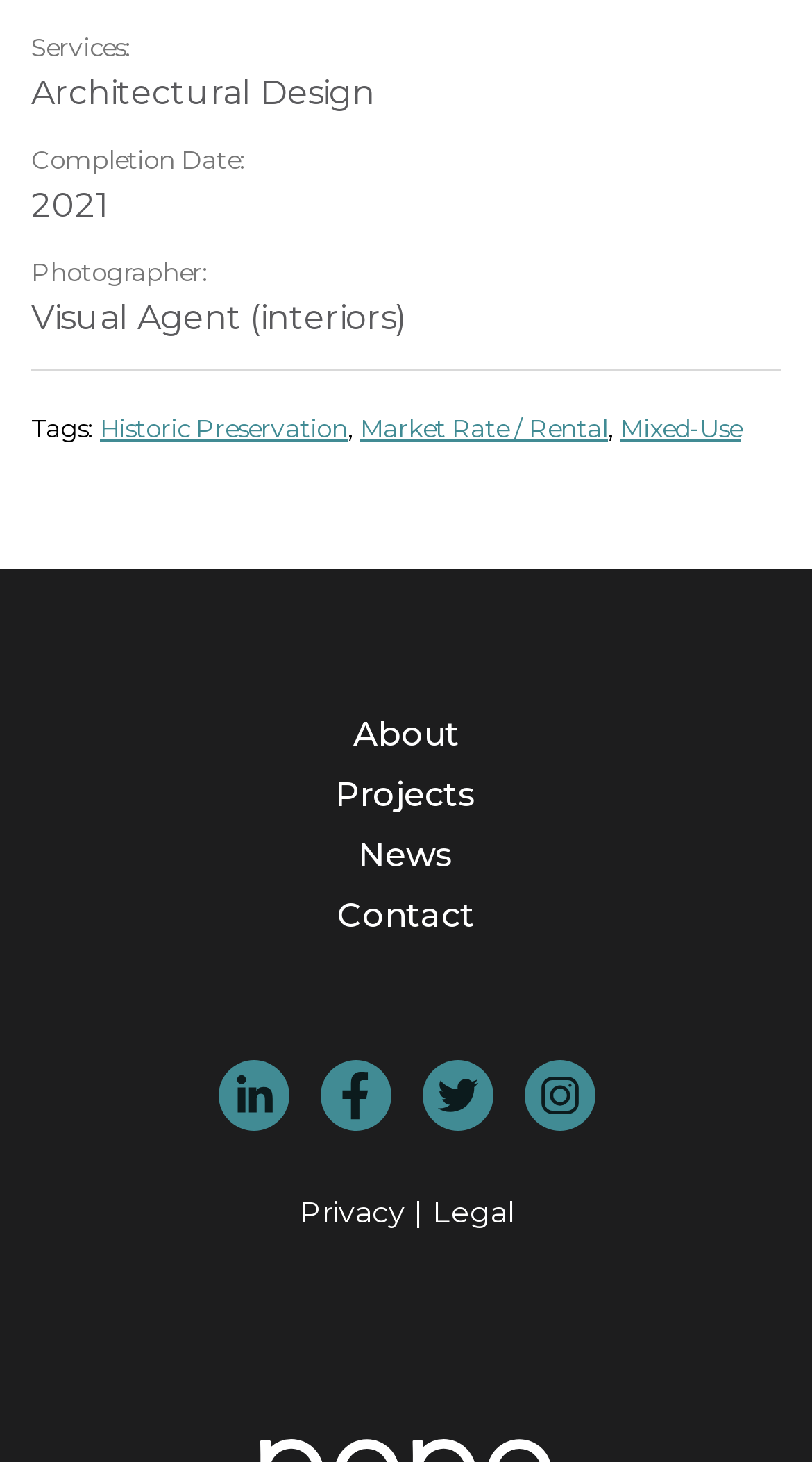From the details in the image, provide a thorough response to the question: What are the social media platforms where Pope can be followed?

The answer can be found at the bottom of the webpage, where links to follow Pope on various social media platforms are provided, including LinkedIn, Facebook, Twitter, and Instagram.